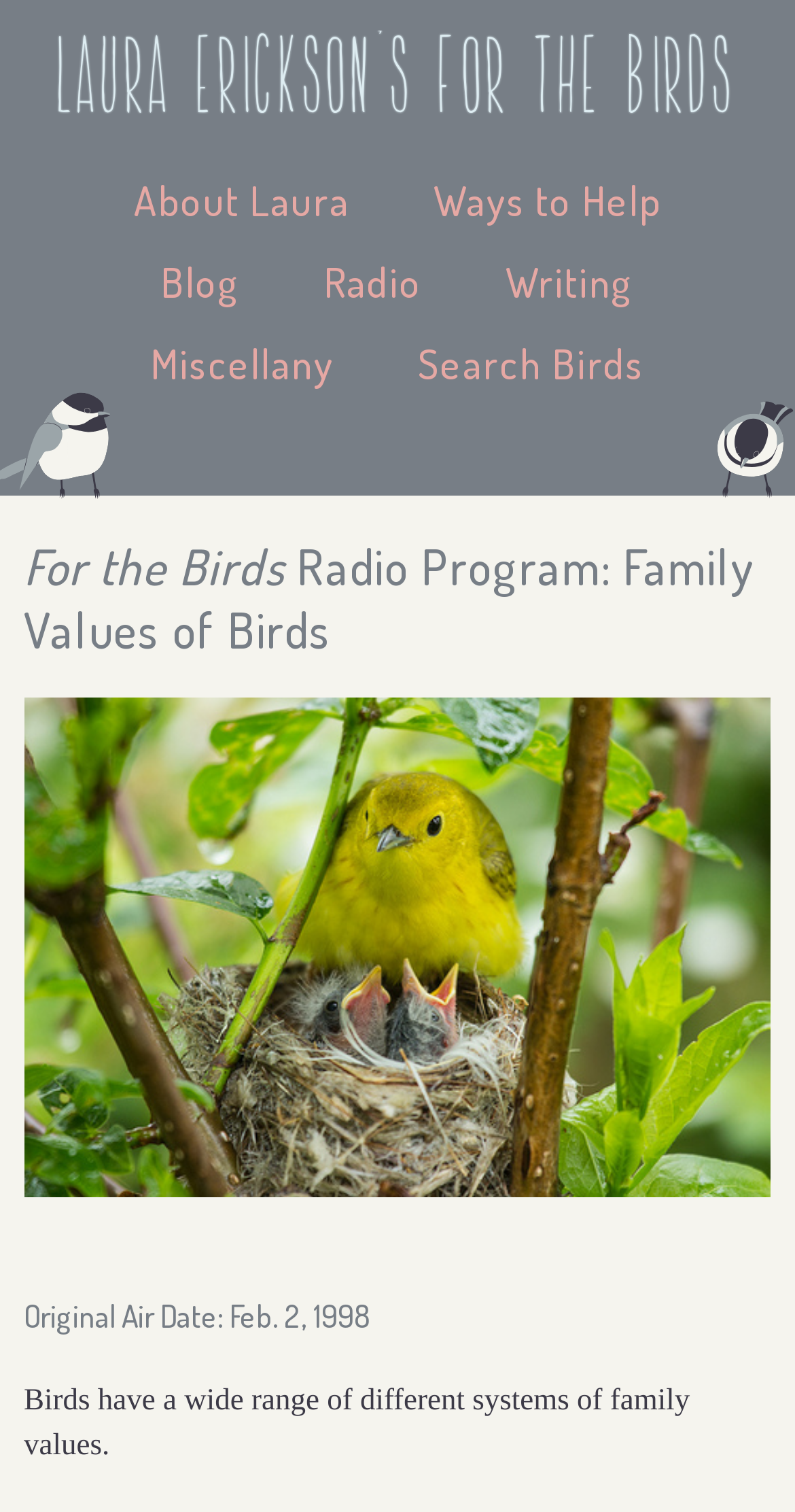Calculate the bounding box coordinates for the UI element based on the following description: "privacy policy". Ensure the coordinates are four float numbers between 0 and 1, i.e., [left, top, right, bottom].

None